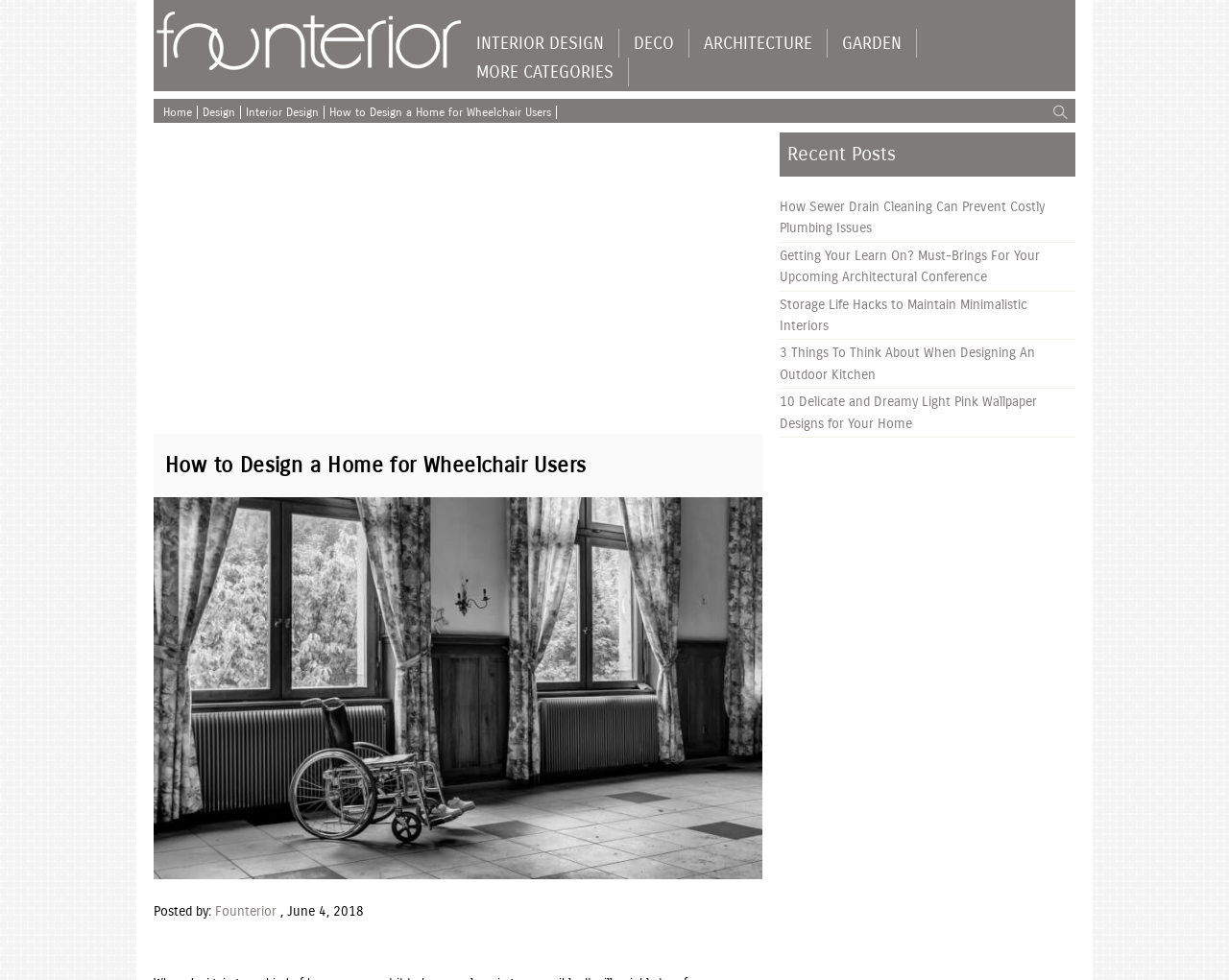What is the date of the current article?
Utilize the image to construct a detailed and well-explained answer.

I found a time element with the text 'June 4, 2018' which is likely the date of the current article.